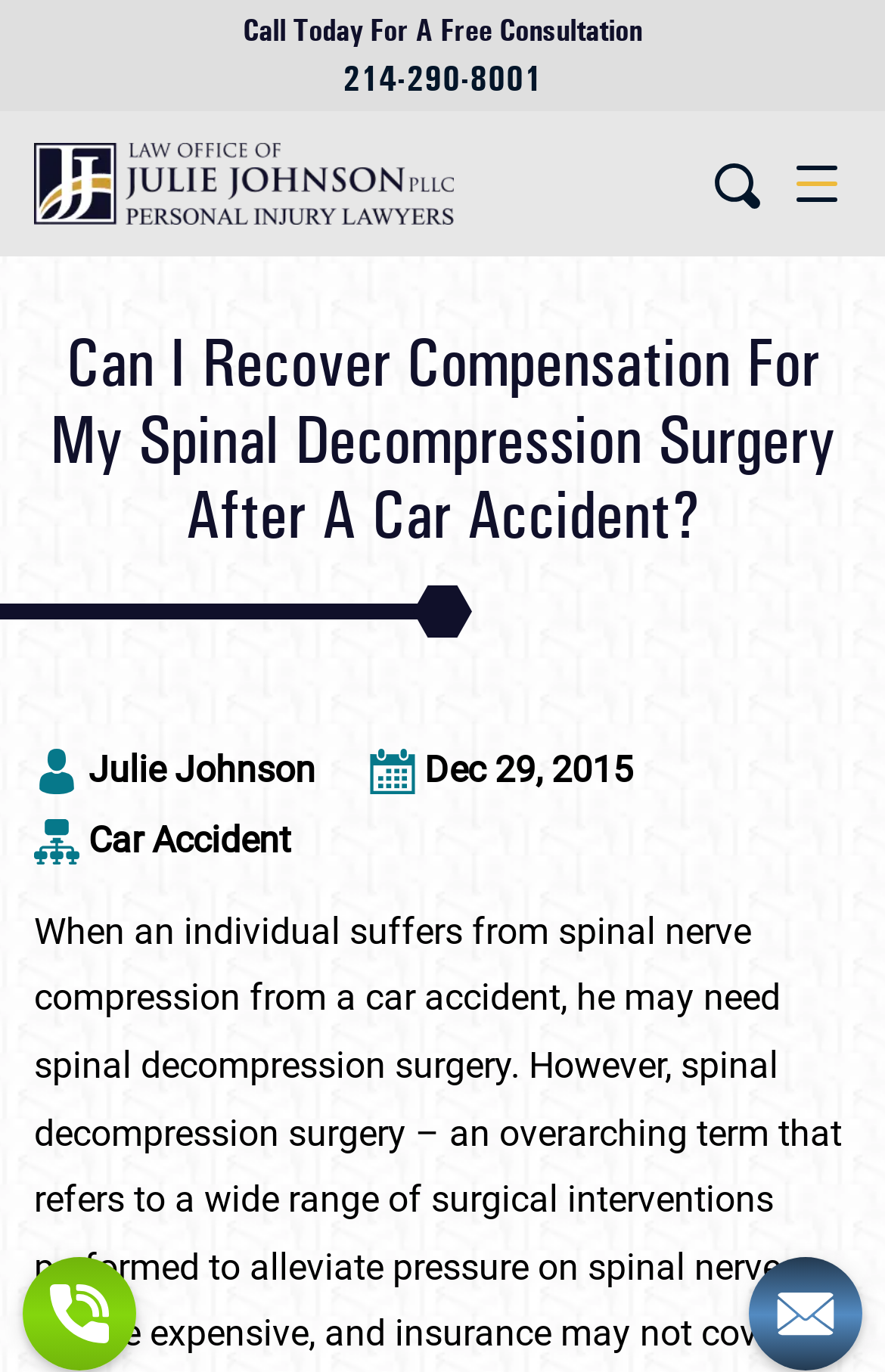Extract the bounding box coordinates of the UI element described by: "214-290-8001". The coordinates should include four float numbers ranging from 0 to 1, e.g., [left, top, right, bottom].

[0.387, 0.041, 0.613, 0.072]